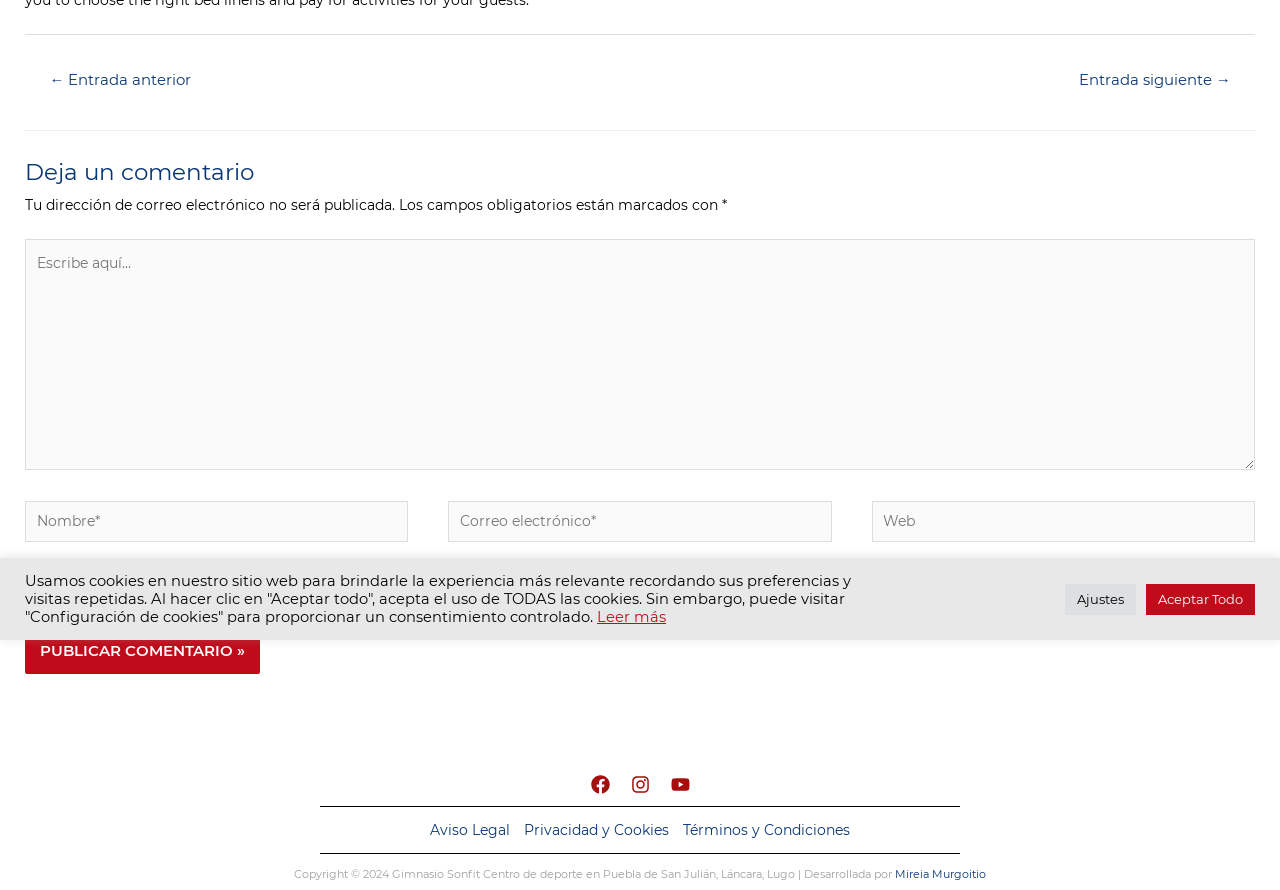Given the webpage screenshot, identify the bounding box of the UI element that matches this description: "Aceptar Todo".

[0.895, 0.656, 0.98, 0.69]